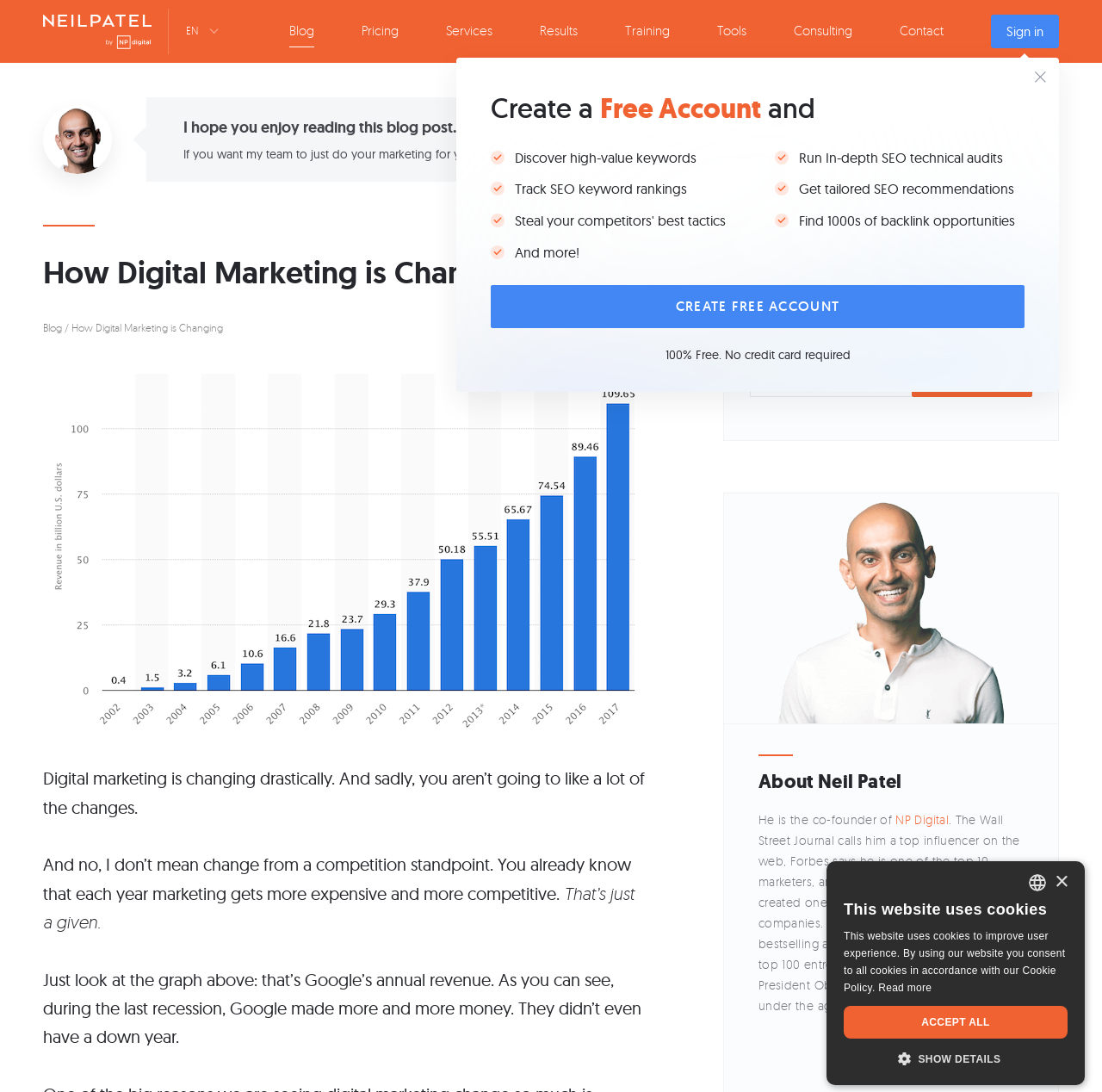What is the purpose of the textbox?
Look at the image and respond with a one-word or short-phrase answer.

Enter website URL